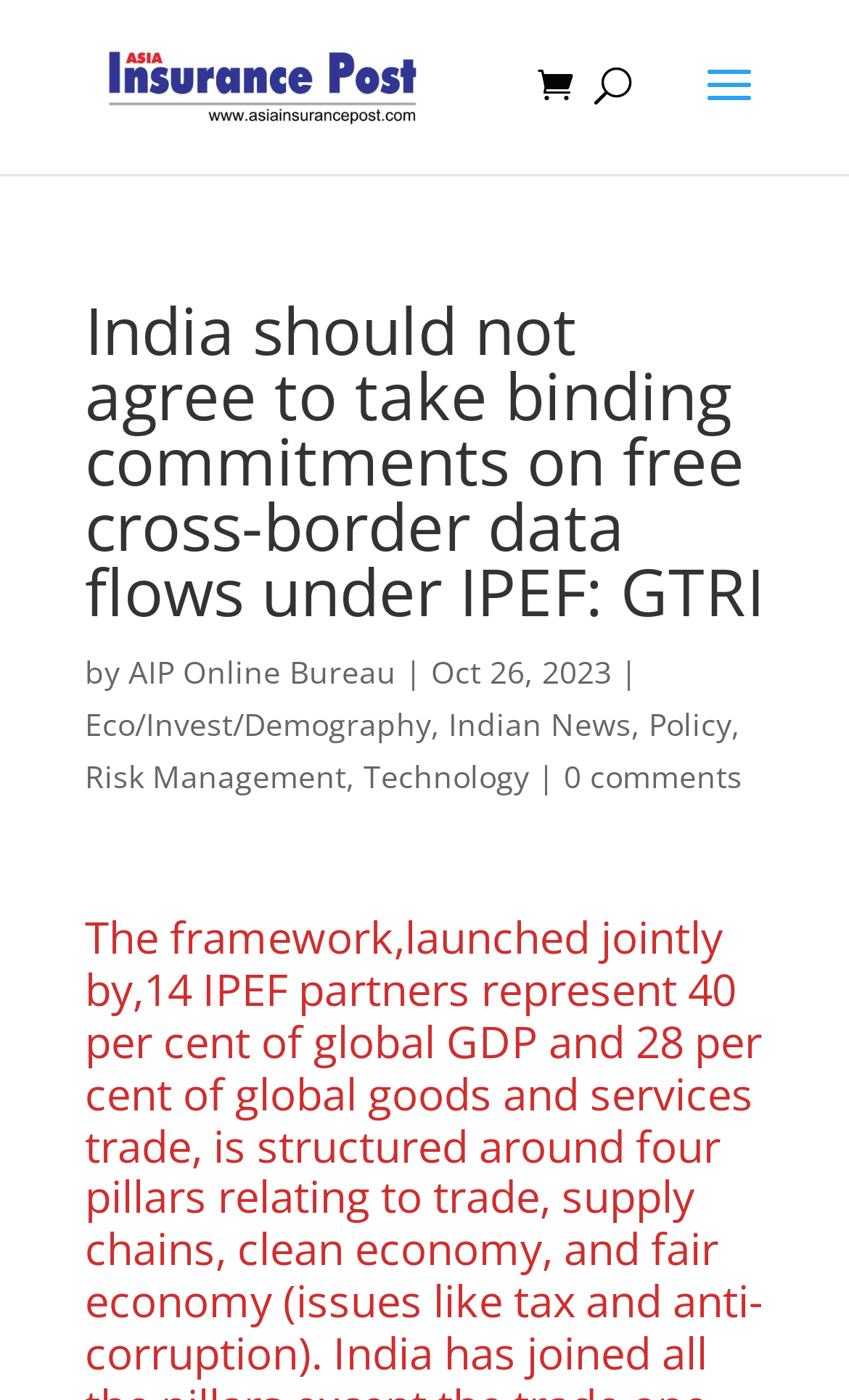Please specify the bounding box coordinates of the area that should be clicked to accomplish the following instruction: "visit Asia Insurance Post website". The coordinates should consist of four float numbers between 0 and 1, i.e., [left, top, right, bottom].

[0.11, 0.047, 0.51, 0.074]